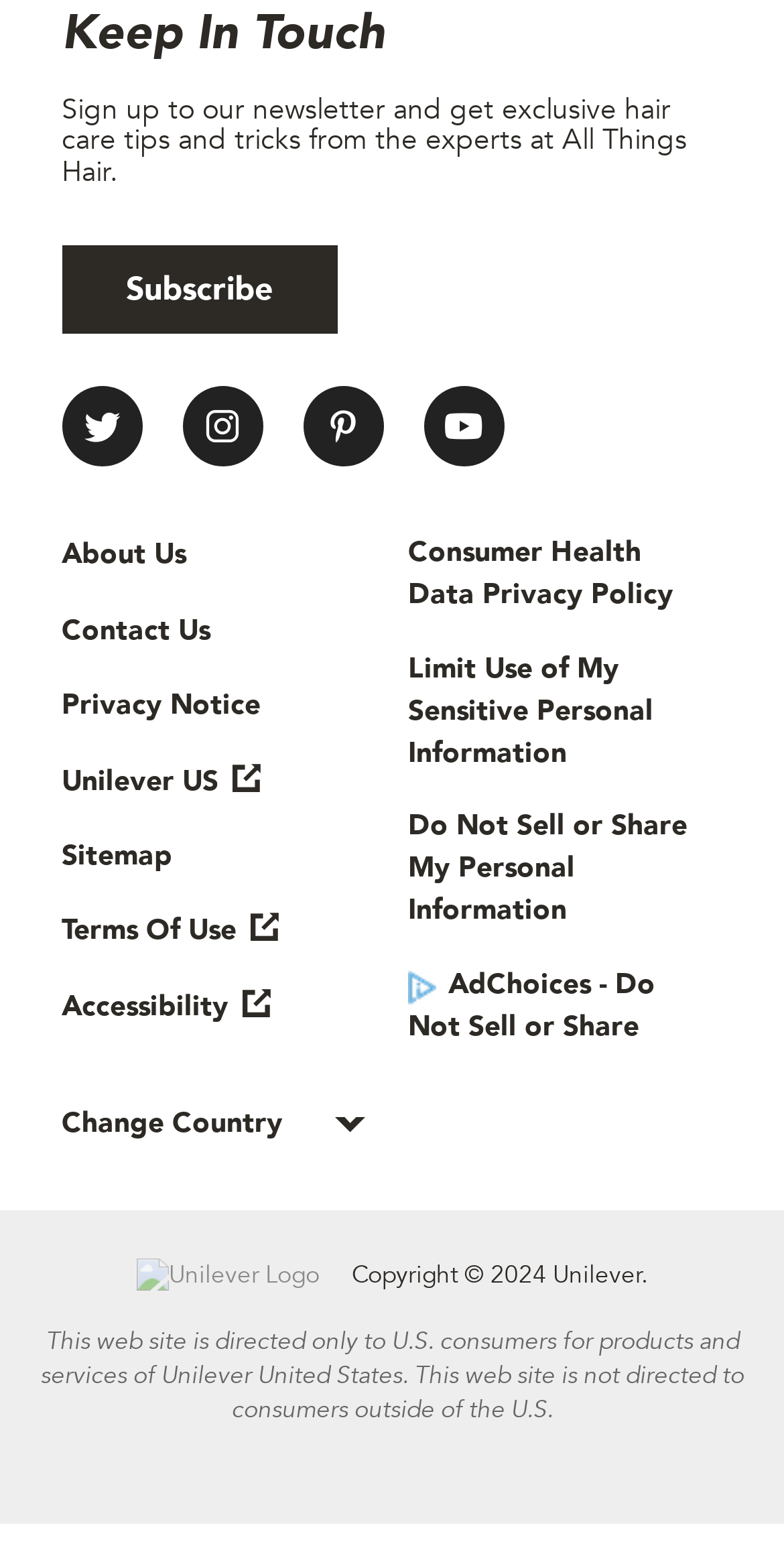Provide your answer in a single word or phrase: 
What is the target audience of the webpage?

U.S. consumers